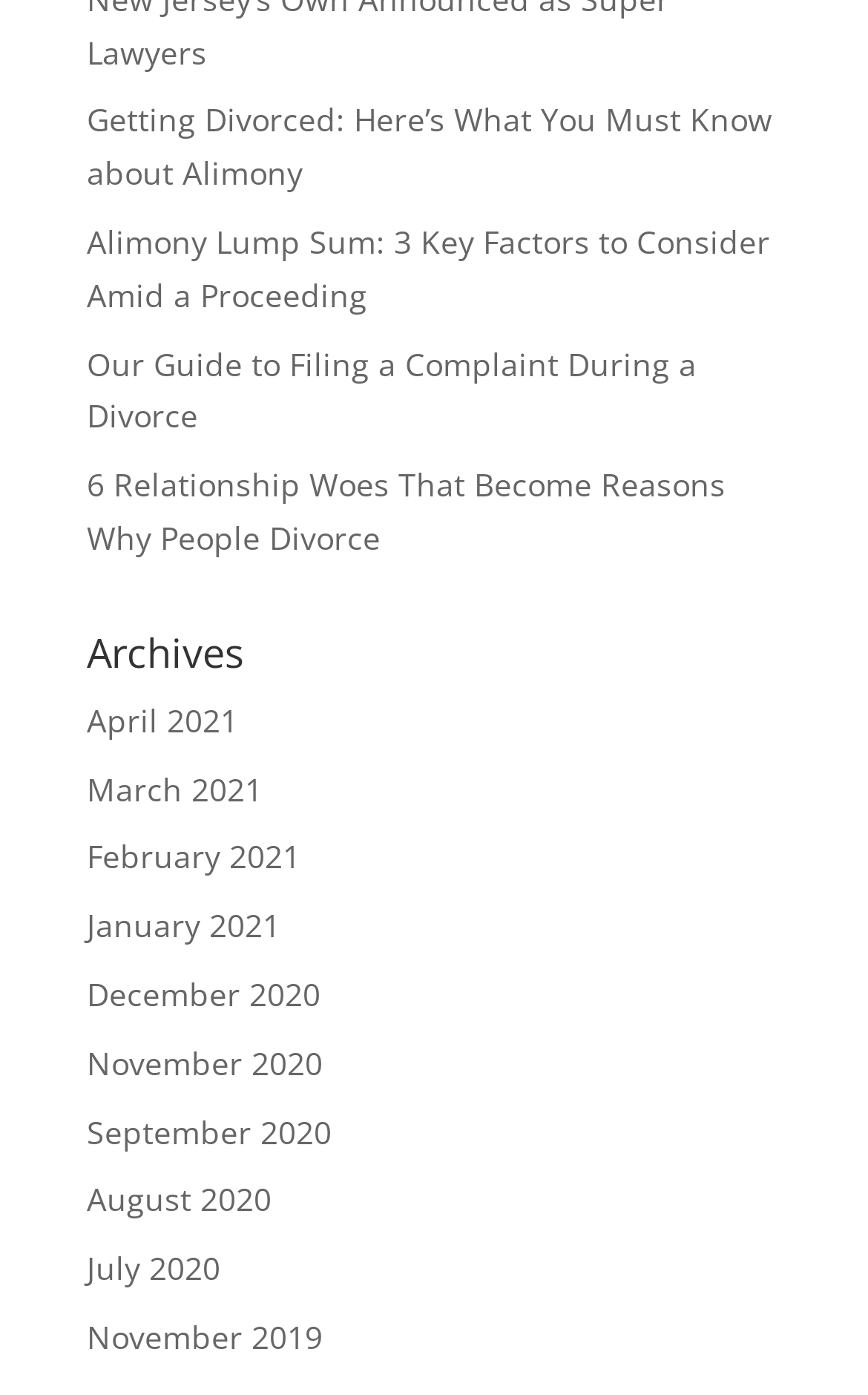Identify the bounding box coordinates for the element you need to click to achieve the following task: "View articles from April 2021". Provide the bounding box coordinates as four float numbers between 0 and 1, in the form [left, top, right, bottom].

[0.1, 0.501, 0.274, 0.531]